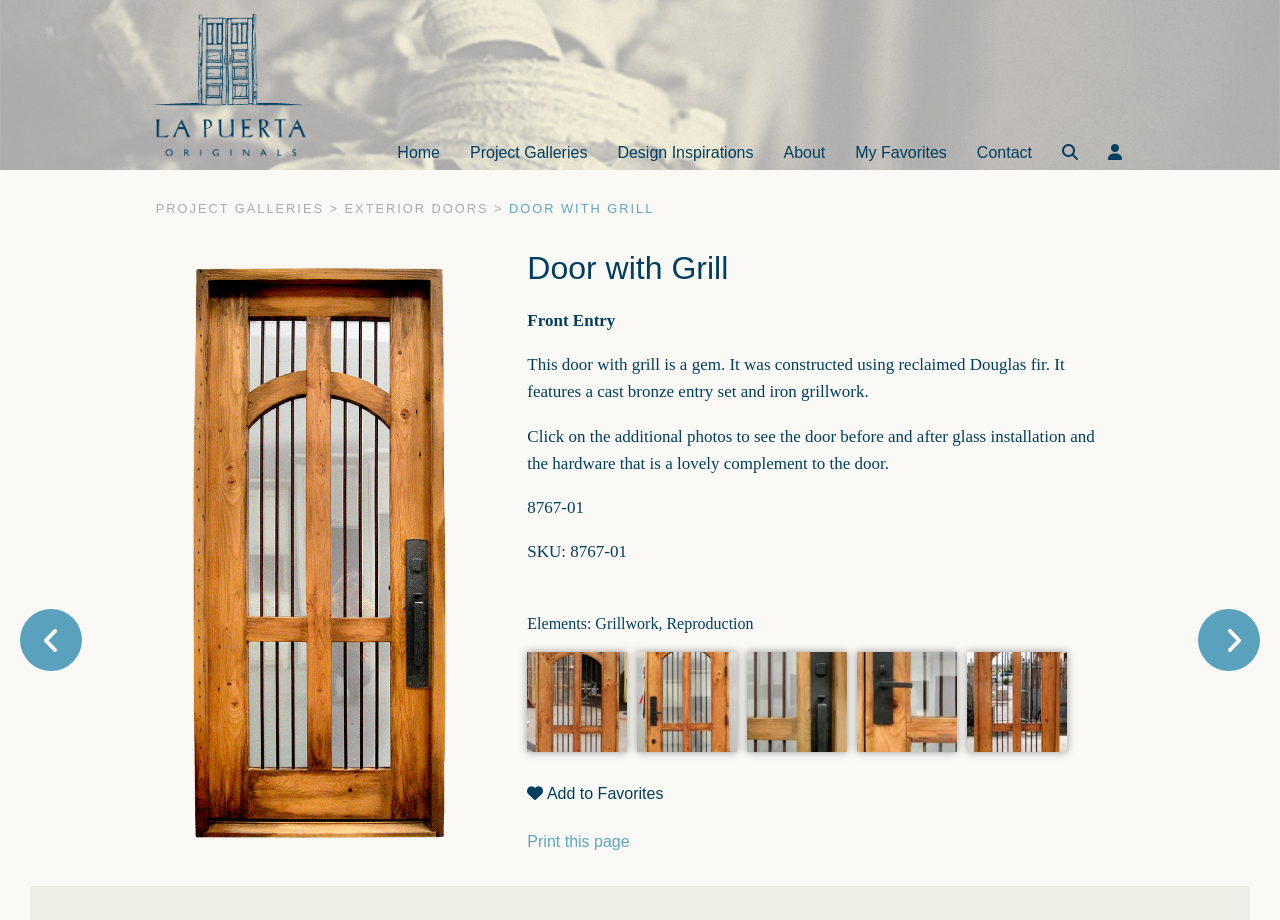Pinpoint the bounding box coordinates of the area that must be clicked to complete this instruction: "Add to Favorites".

[0.412, 0.851, 0.518, 0.877]